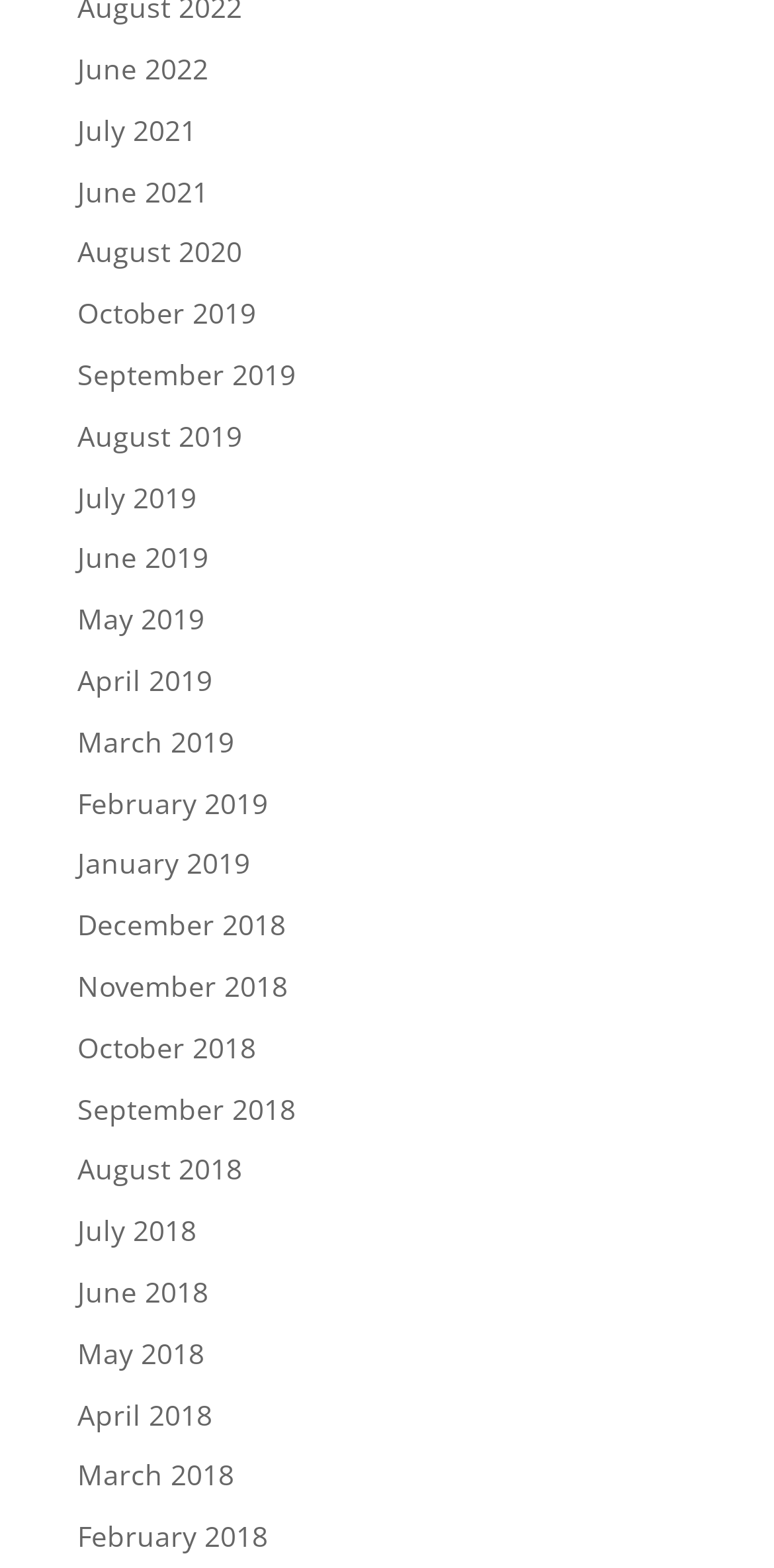Are there any months listed in 2020?
Examine the webpage screenshot and provide an in-depth answer to the question.

By examining the list of links, I can see that there is at least one month listed in 2020, which is 'August 2020'.